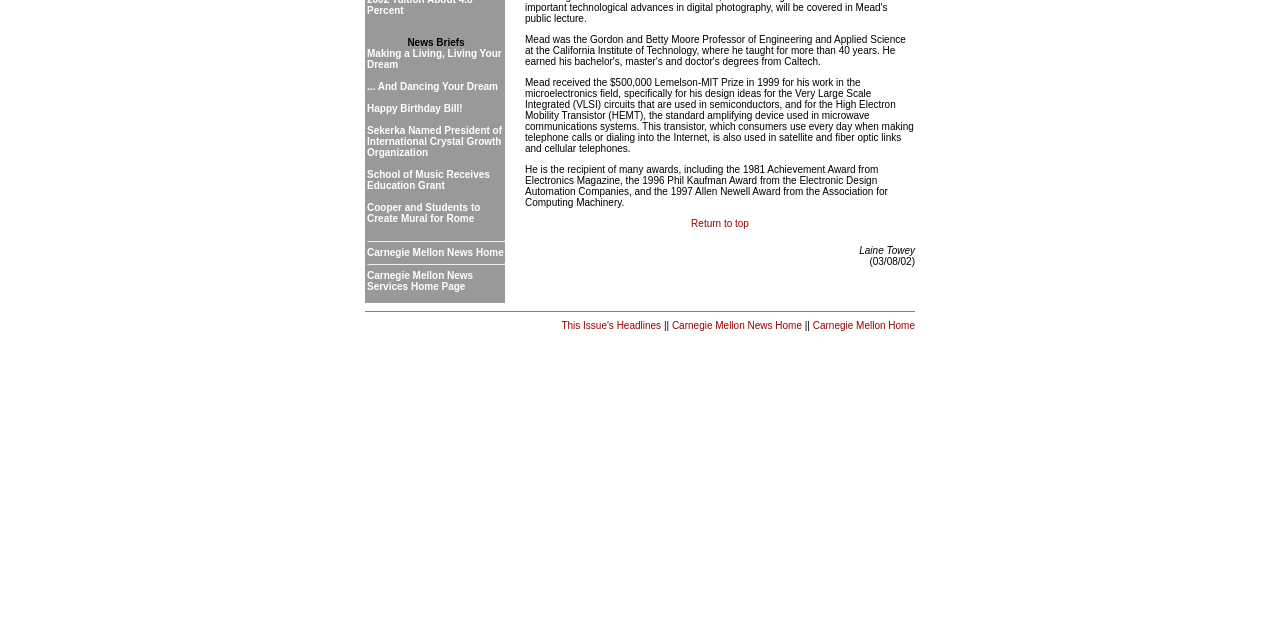Provide the bounding box coordinates of the HTML element this sentence describes: "Carnegie Mellon News Home". The bounding box coordinates consist of four float numbers between 0 and 1, i.e., [left, top, right, bottom].

[0.287, 0.386, 0.394, 0.403]